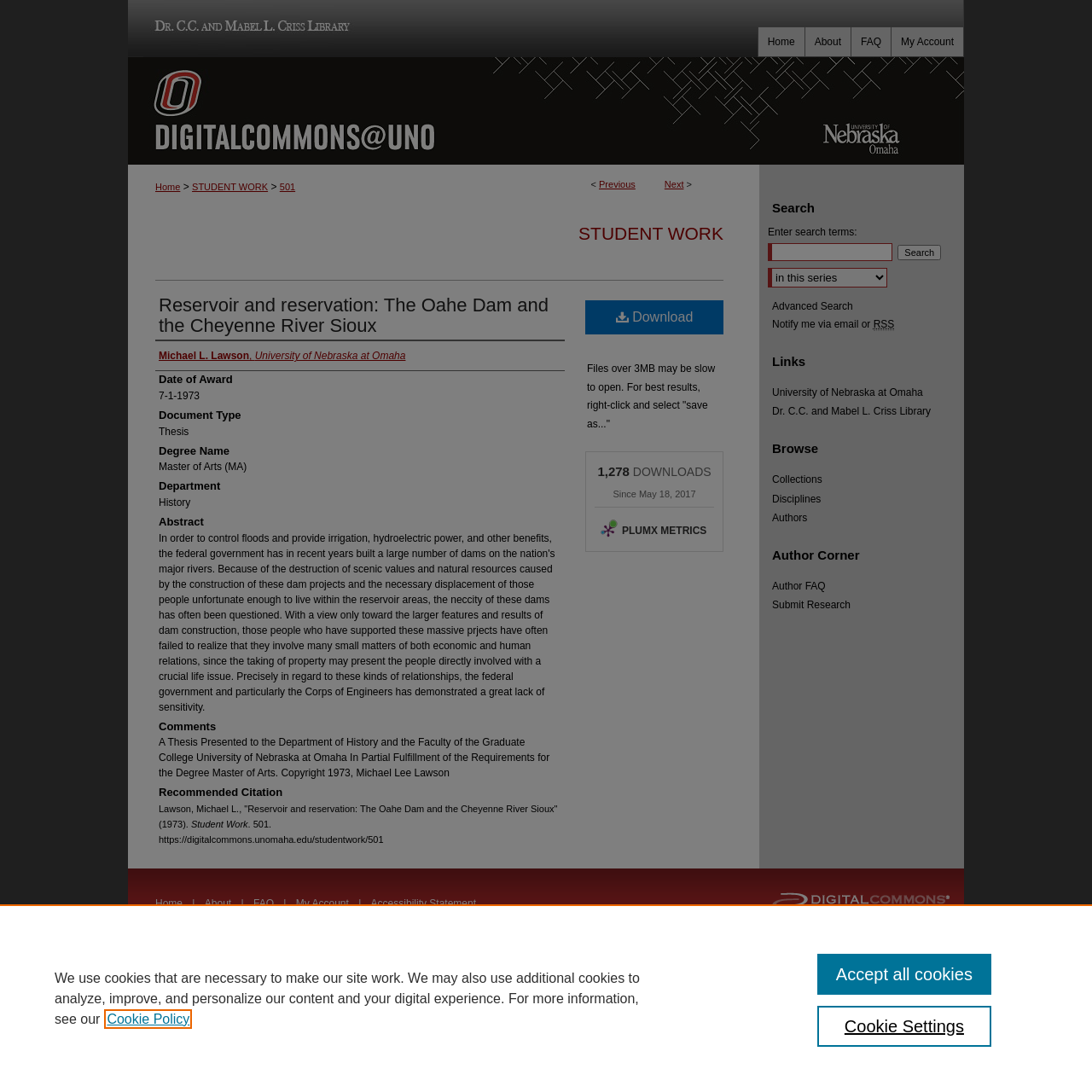Please determine the bounding box coordinates of the element's region to click in order to carry out the following instruction: "Go to the DigitalCommons@UNO homepage". The coordinates should be four float numbers between 0 and 1, i.e., [left, top, right, bottom].

[0.695, 0.054, 0.883, 0.065]